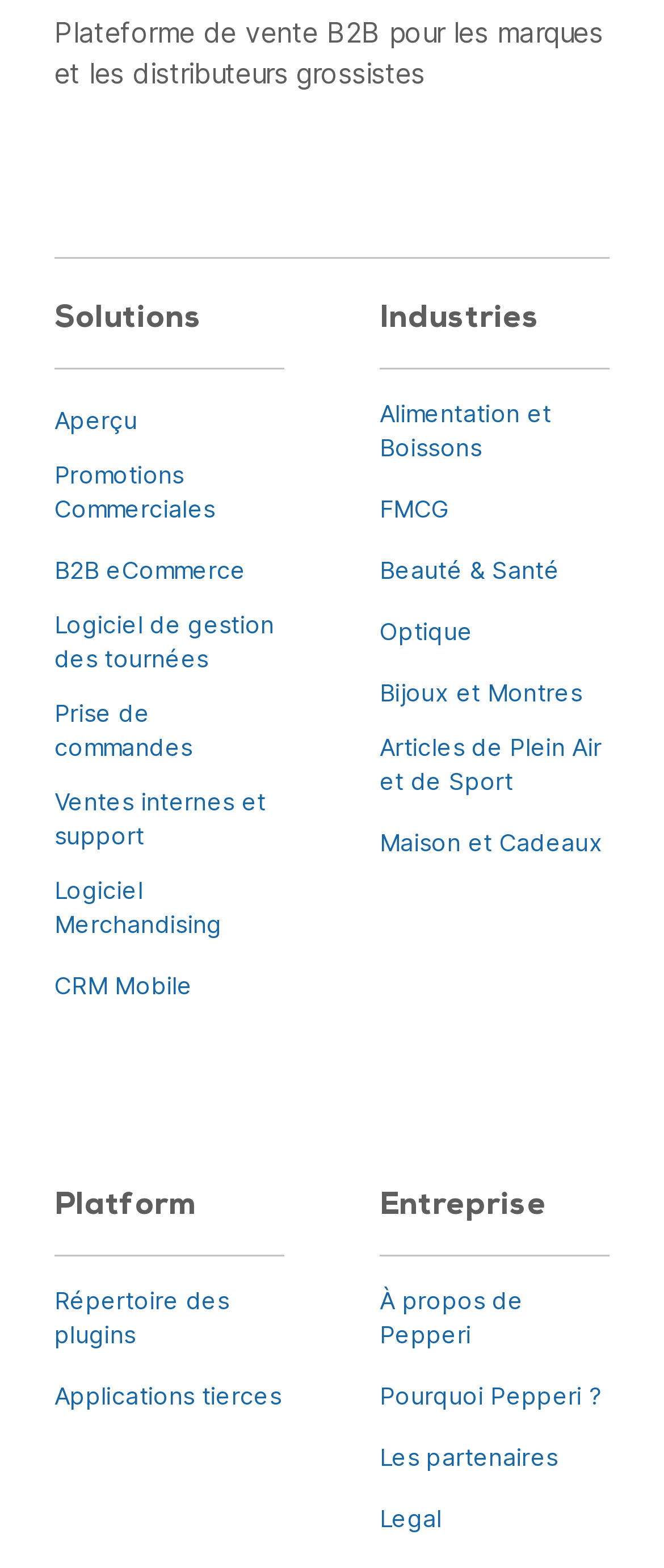Provide the bounding box coordinates of the HTML element described by the text: "Promotions Commerciales". The coordinates should be in the format [left, top, right, bottom] with values between 0 and 1.

[0.082, 0.292, 0.428, 0.336]